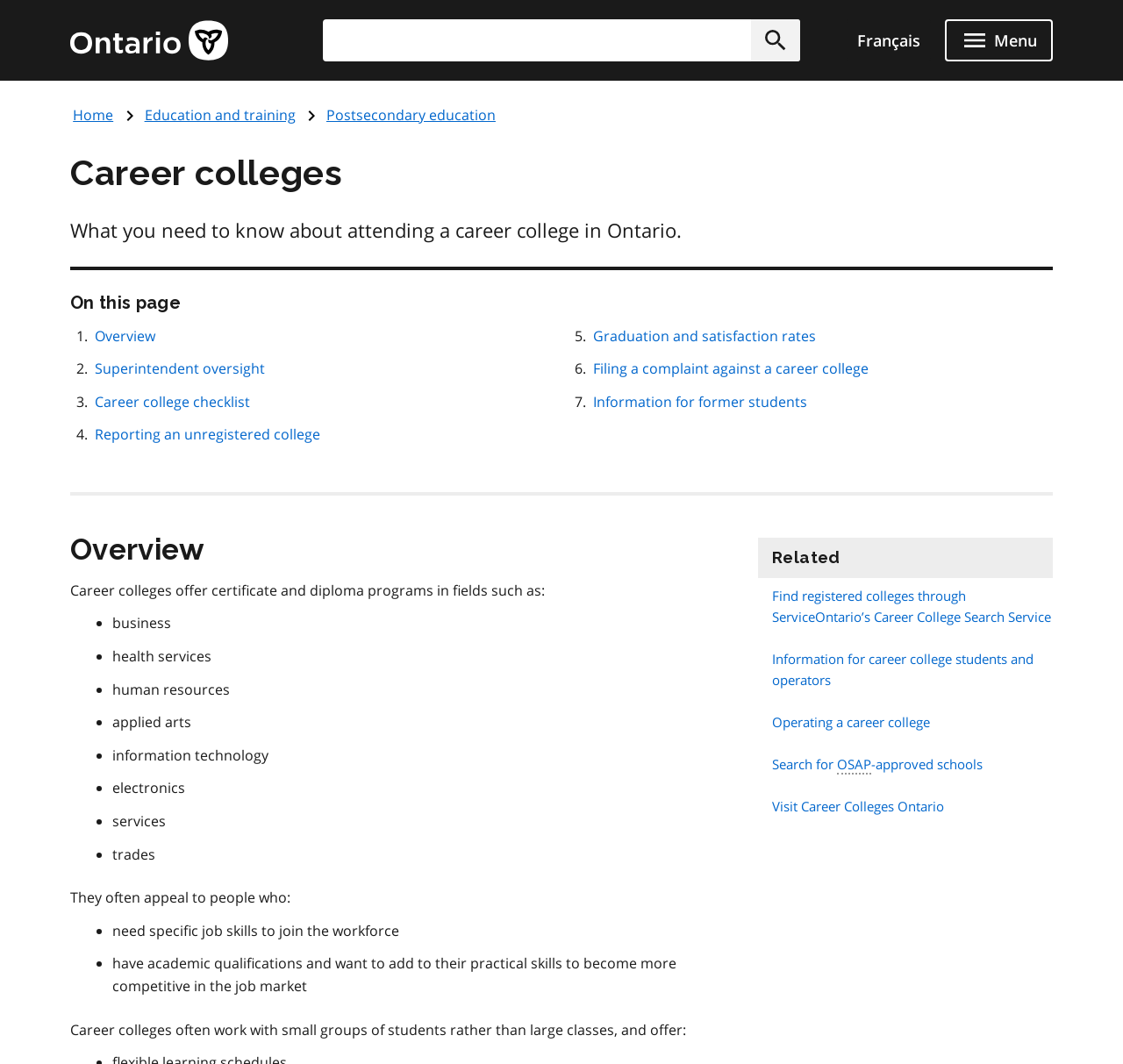Please provide the bounding box coordinate of the region that matches the element description: Français. Coordinates should be in the format (top-left x, top-left y, bottom-right x, bottom-right y) and all values should be between 0 and 1.

[0.754, 0.018, 0.829, 0.058]